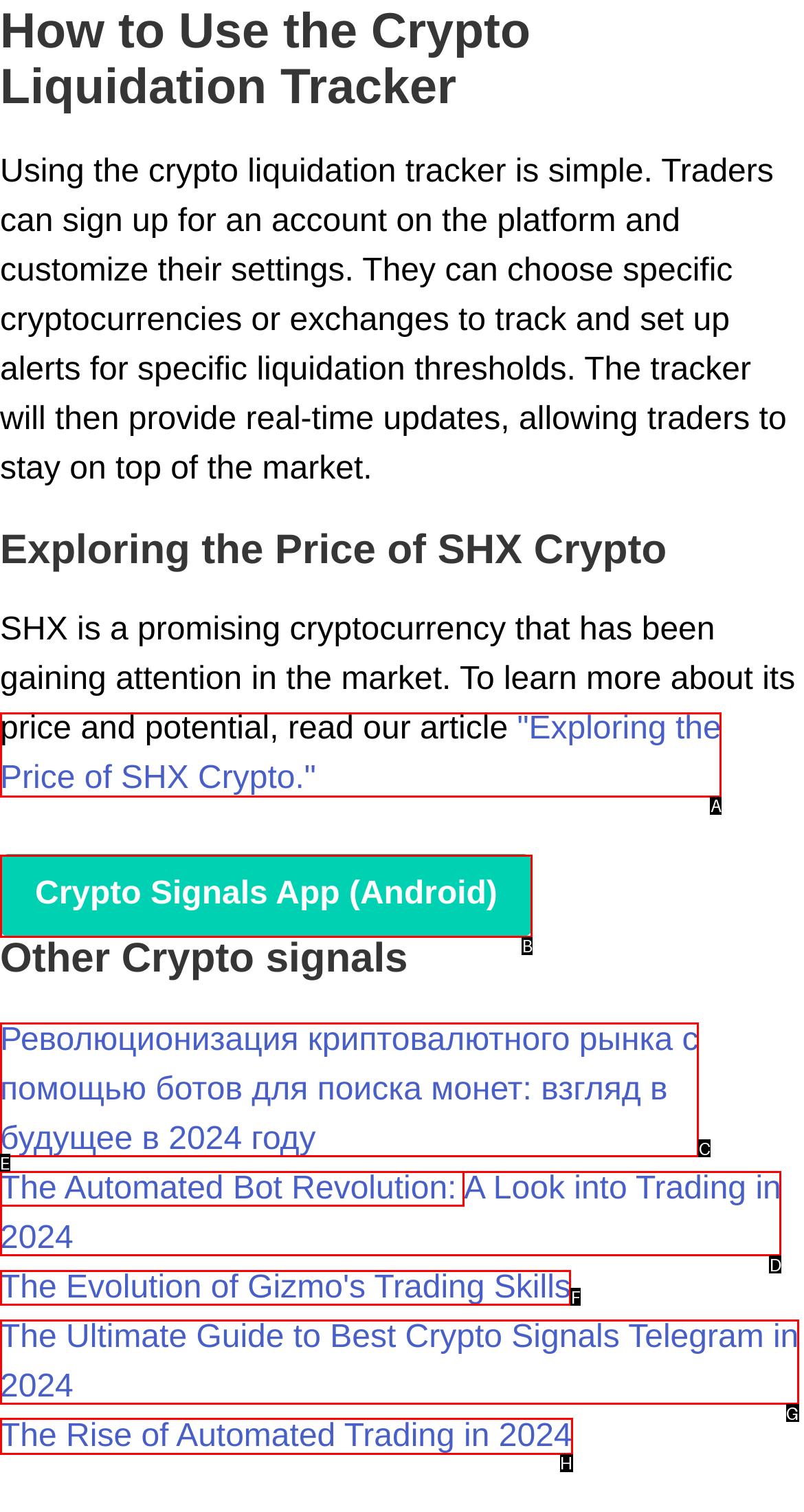Determine the HTML element to be clicked to complete the task: Read about The Rise of Automated Trading in 2024. Answer by giving the letter of the selected option.

H